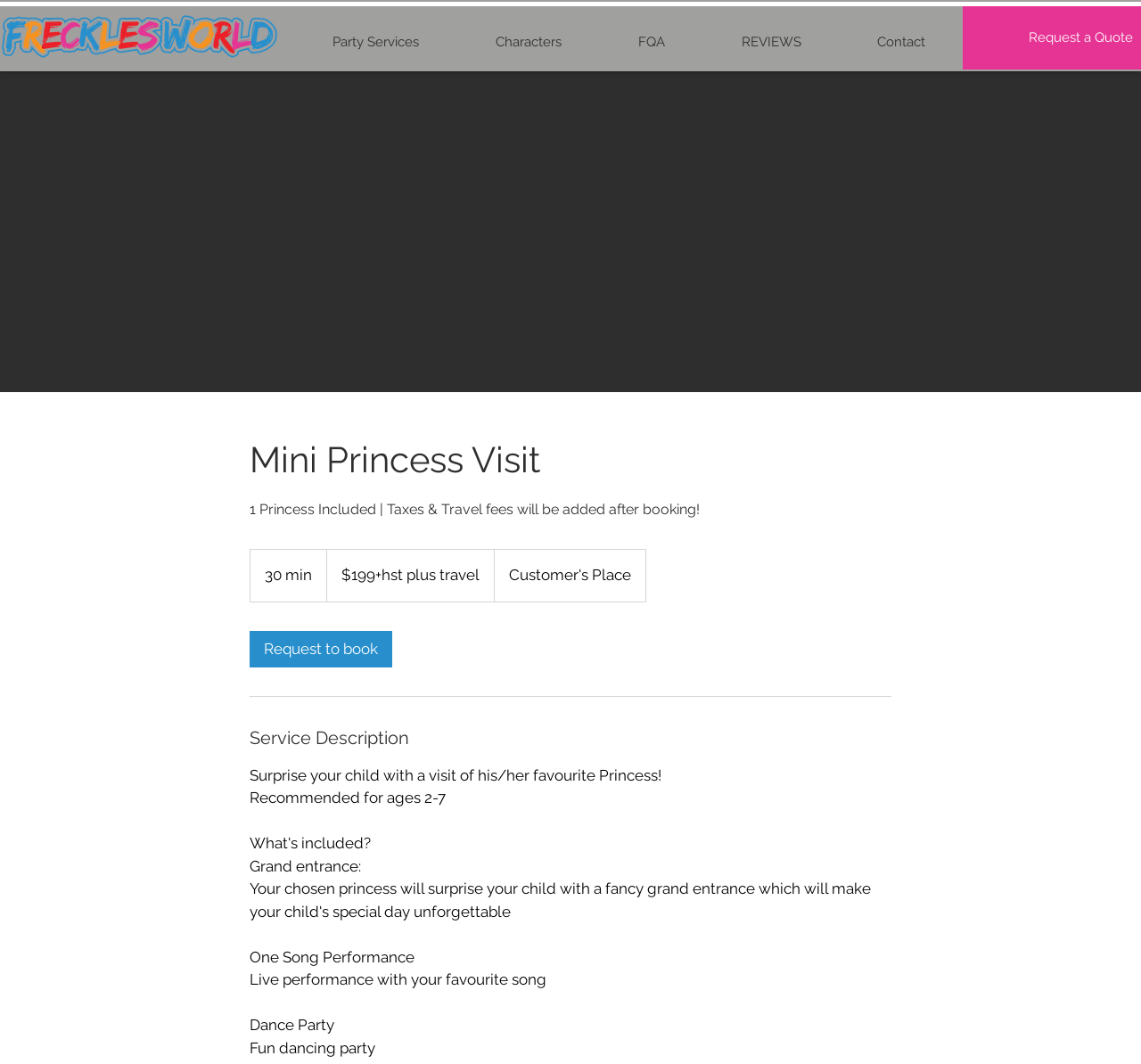Based on the visual content of the image, answer the question thoroughly: How long does the princess visit last?

The webpage displays a static text '30 min' which suggests that the princess visit lasts for 30 minutes.